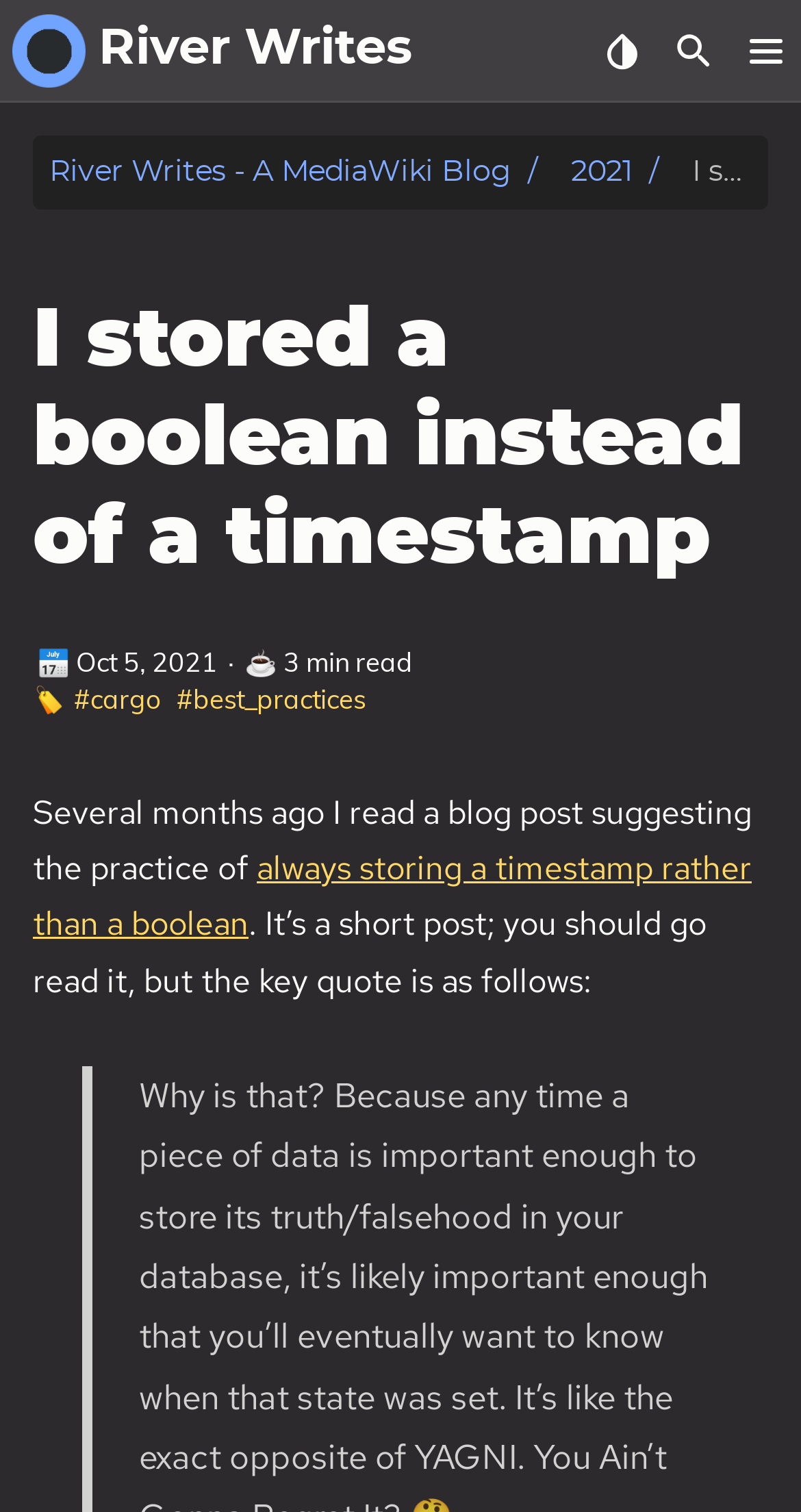Illustrate the webpage's structure and main components comprehensively.

This webpage is a blog post titled "I stored a boolean instead of a timestamp" on a MediaWiki blog called "River Writes". At the top, there is a main navigation menu with links to "Home", "River Writes", and a "Select Theme Button" with an accompanying image. On the right side of the navigation menu, there is a small image and a "menu" button.

Below the navigation menu, there is a breadcrumbs navigation section with links to "River Writes - A MediaWiki Blog" and "2021". The main content of the blog post starts with a heading that matches the title of the webpage. 

The blog post is about the author's decision to store a boolean value instead of a timestamp. It includes a "Written At" section with the date "Oct 5, 2021", and a "Reading Time" section indicating that the post takes 3 minutes to read. There are also tags represented by icons, including "#cargo" and "#best_practices", which are links to related topics.

The main text of the blog post discusses the author's reasoning behind their decision, referencing a previous blog post that suggested always storing timestamps rather than booleans. The post includes a quote from the referenced blog post, which is highlighted as a key takeaway.